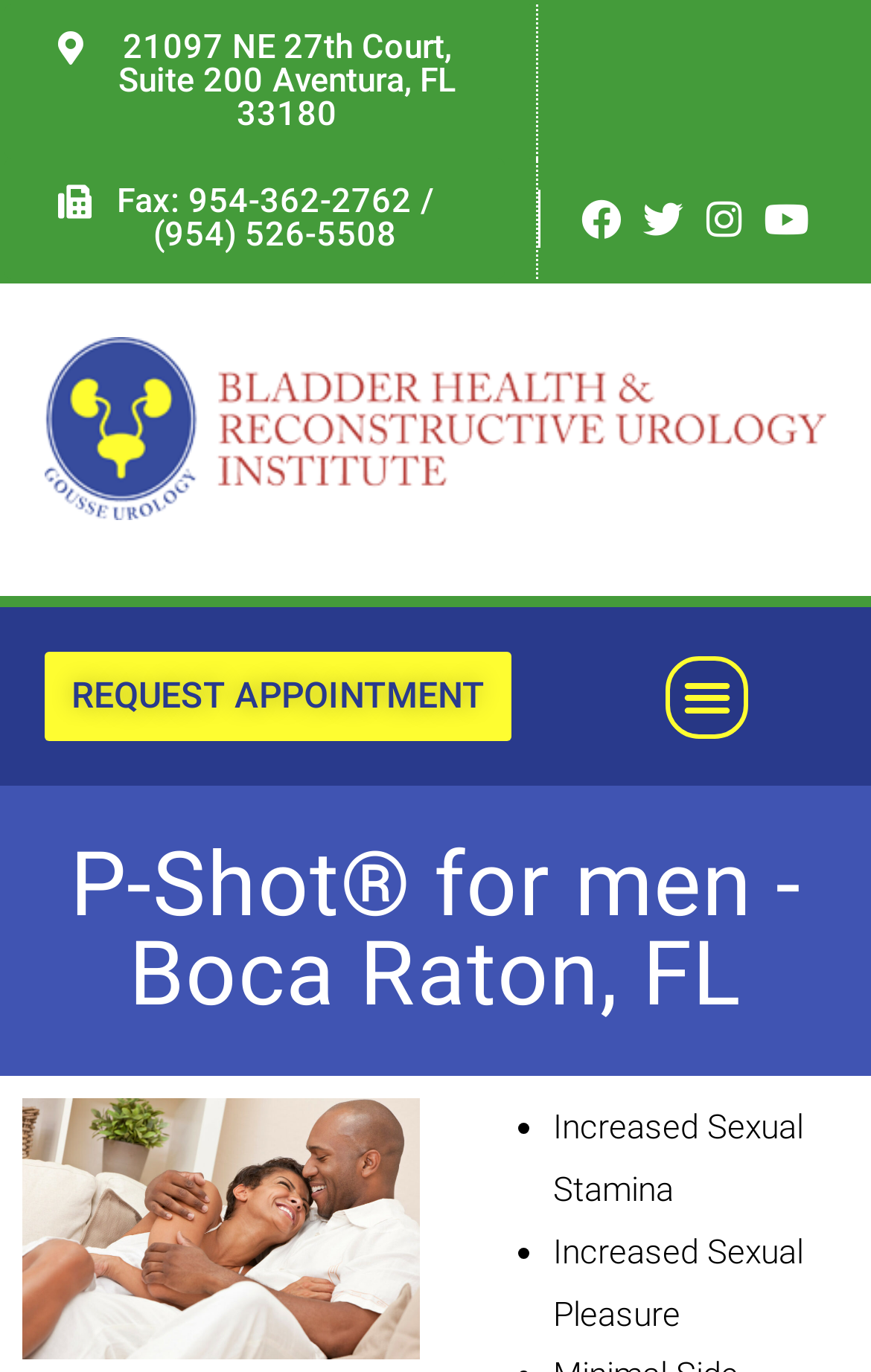Please extract the primary headline from the webpage.

P-Shot® for men - Boca Raton, FL